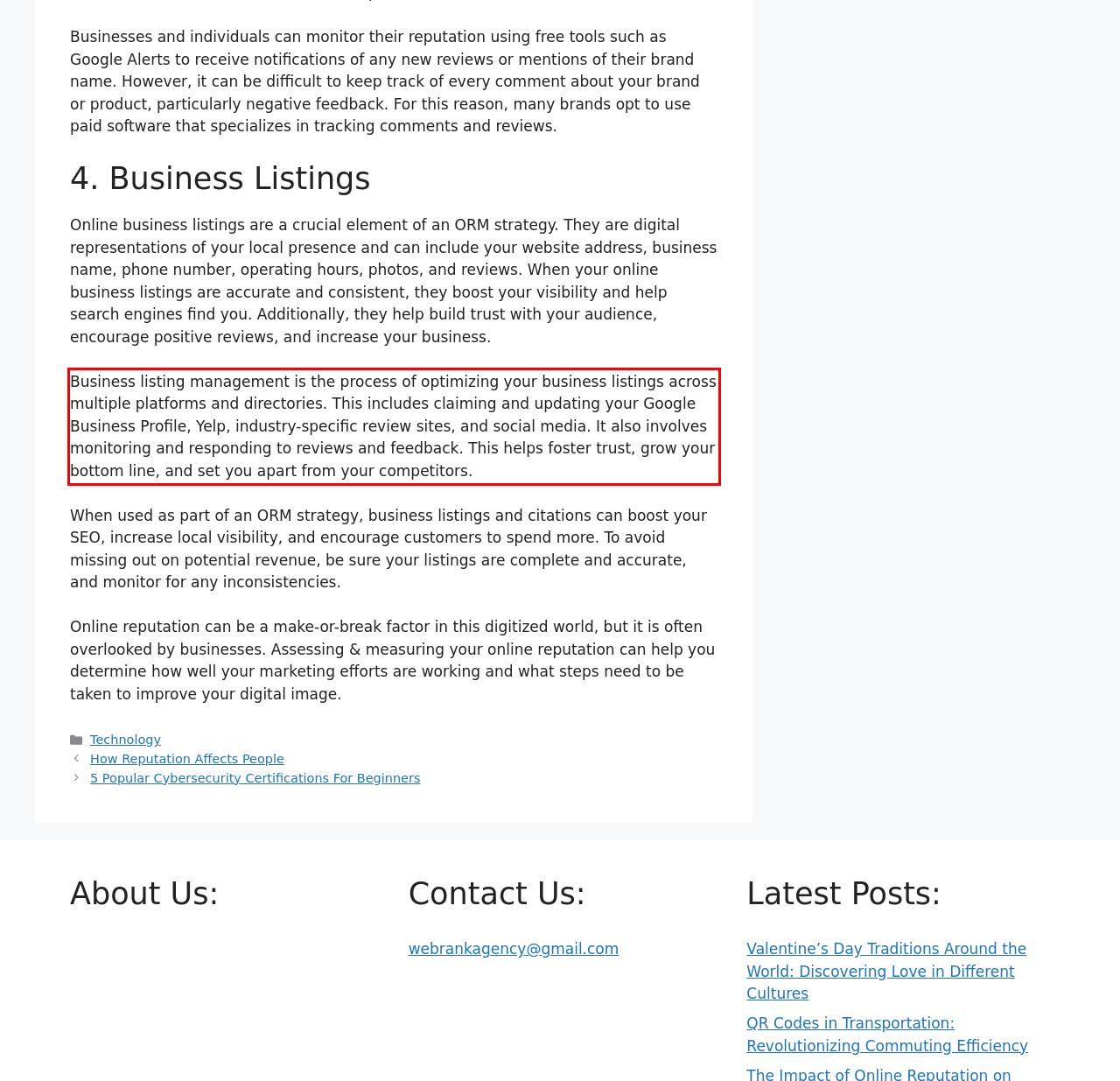You are presented with a webpage screenshot featuring a red bounding box. Perform OCR on the text inside the red bounding box and extract the content.

Business listing management is the process of optimizing your business listings across multiple platforms and directories. This includes claiming and updating your Google Business Profile, Yelp, industry-specific review sites, and social media. It also involves monitoring and responding to reviews and feedback. This helps foster trust, grow your bottom line, and set you apart from your competitors.